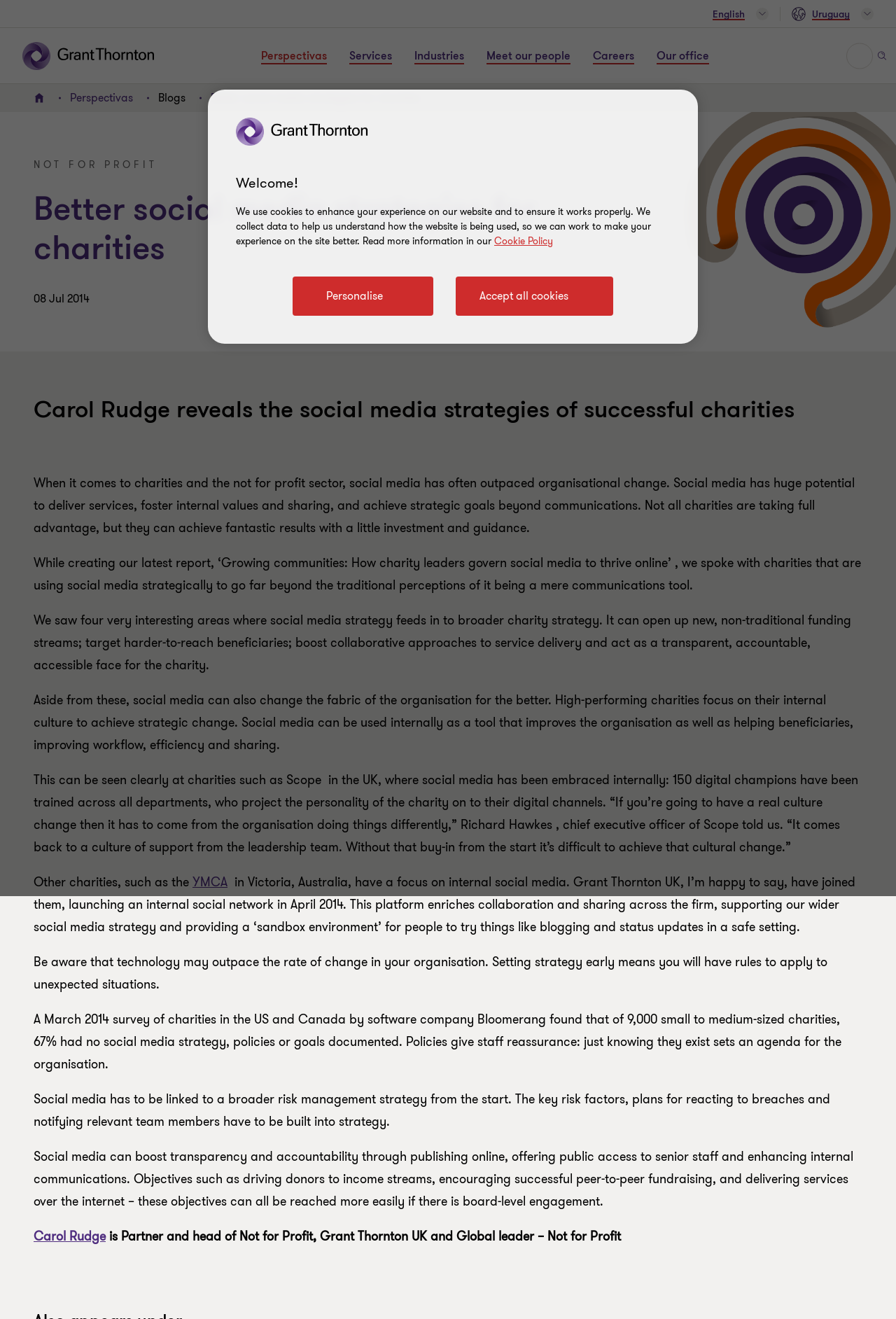Please respond in a single word or phrase: 
What is the purpose of social media in charities?

To deliver services and achieve strategic goals